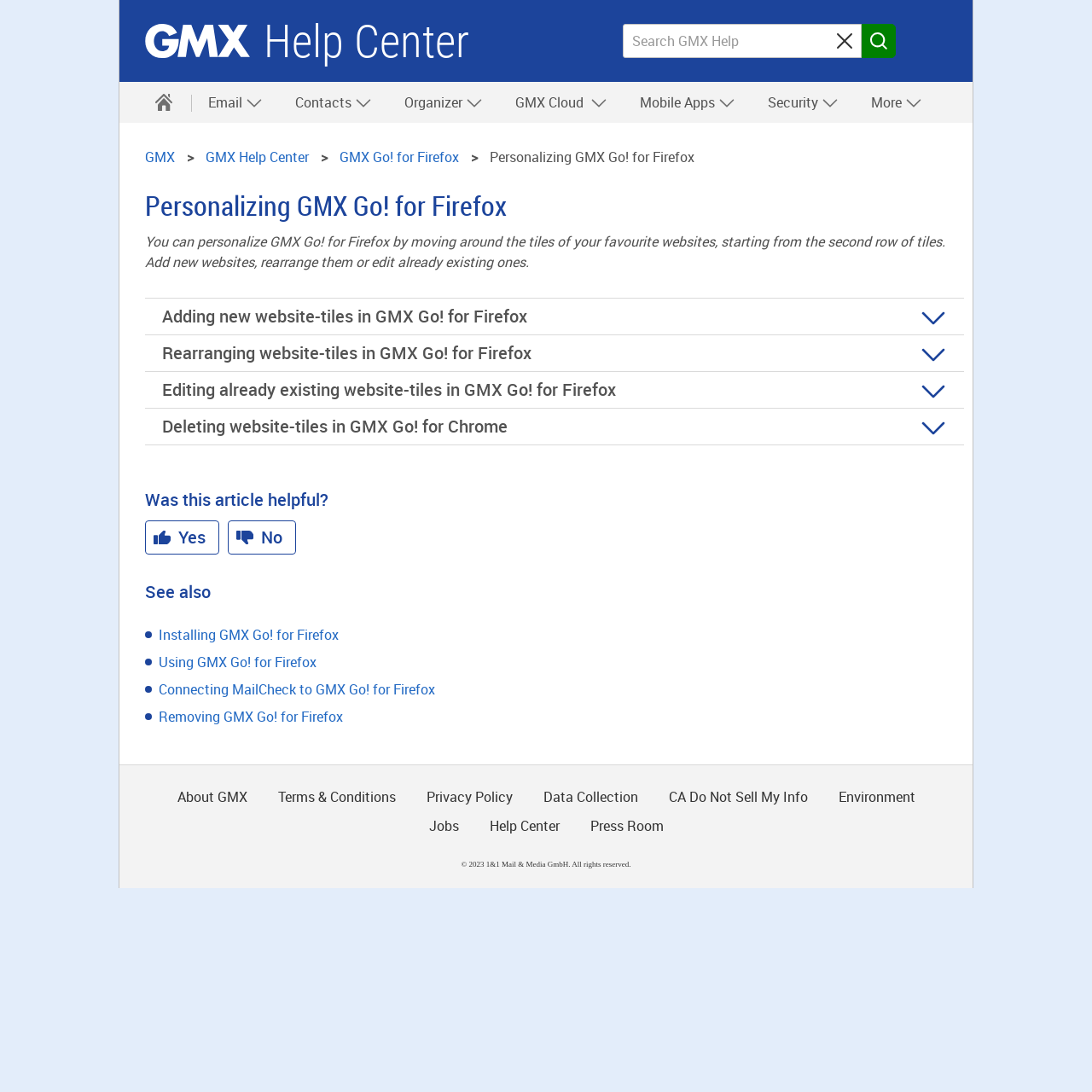Identify the bounding box of the HTML element described here: "review the FAQ". Provide the coordinates as four float numbers between 0 and 1: [left, top, right, bottom].

None